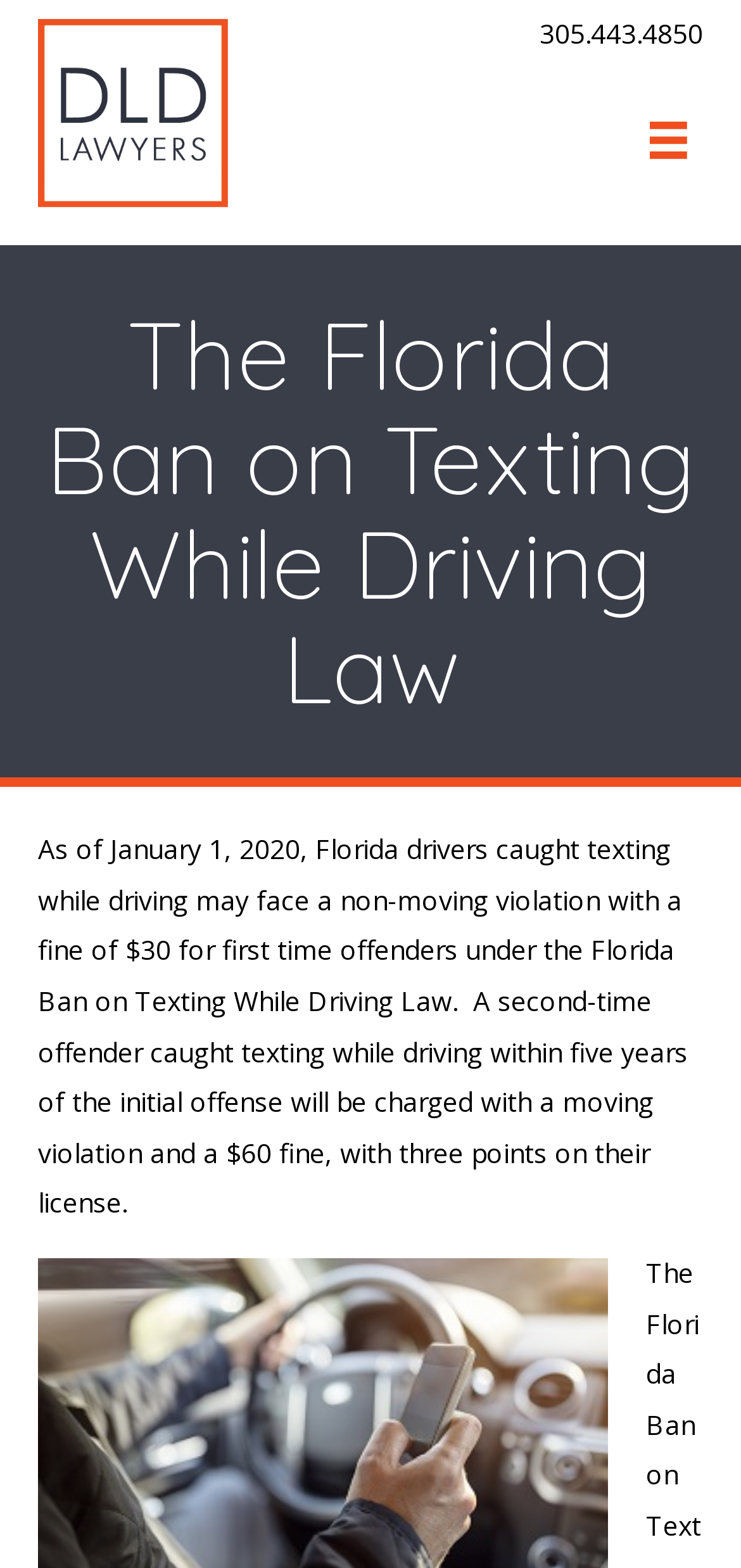What is the logo on the top left?
Please provide a comprehensive answer based on the details in the screenshot.

I found the logo on the top left by looking at the image element with the description 'dld-logo-2x', which is located at the top left section of the webpage.